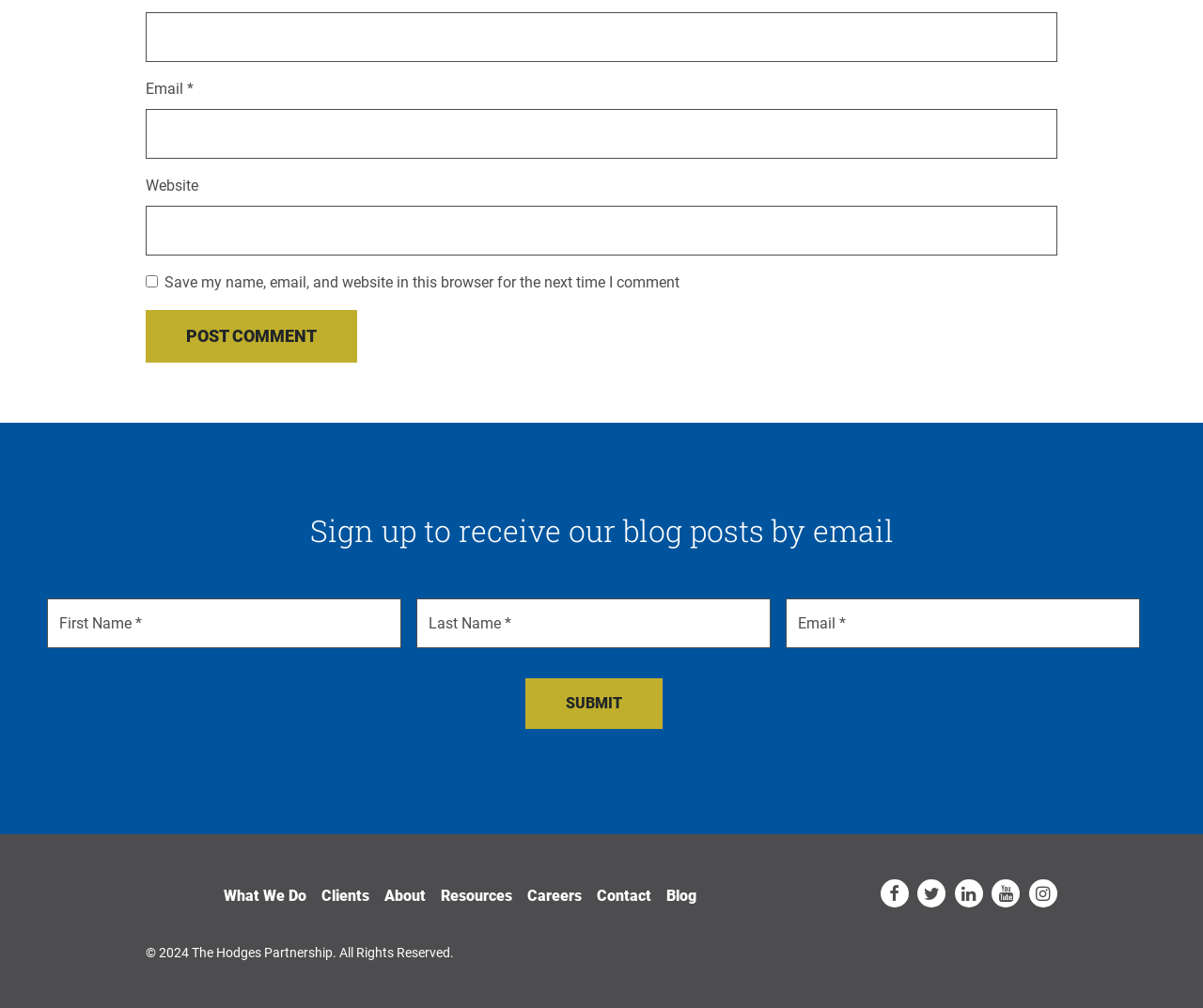Determine the bounding box coordinates of the section to be clicked to follow the instruction: "Click the Submit button". The coordinates should be given as four float numbers between 0 and 1, formatted as [left, top, right, bottom].

[0.437, 0.673, 0.551, 0.723]